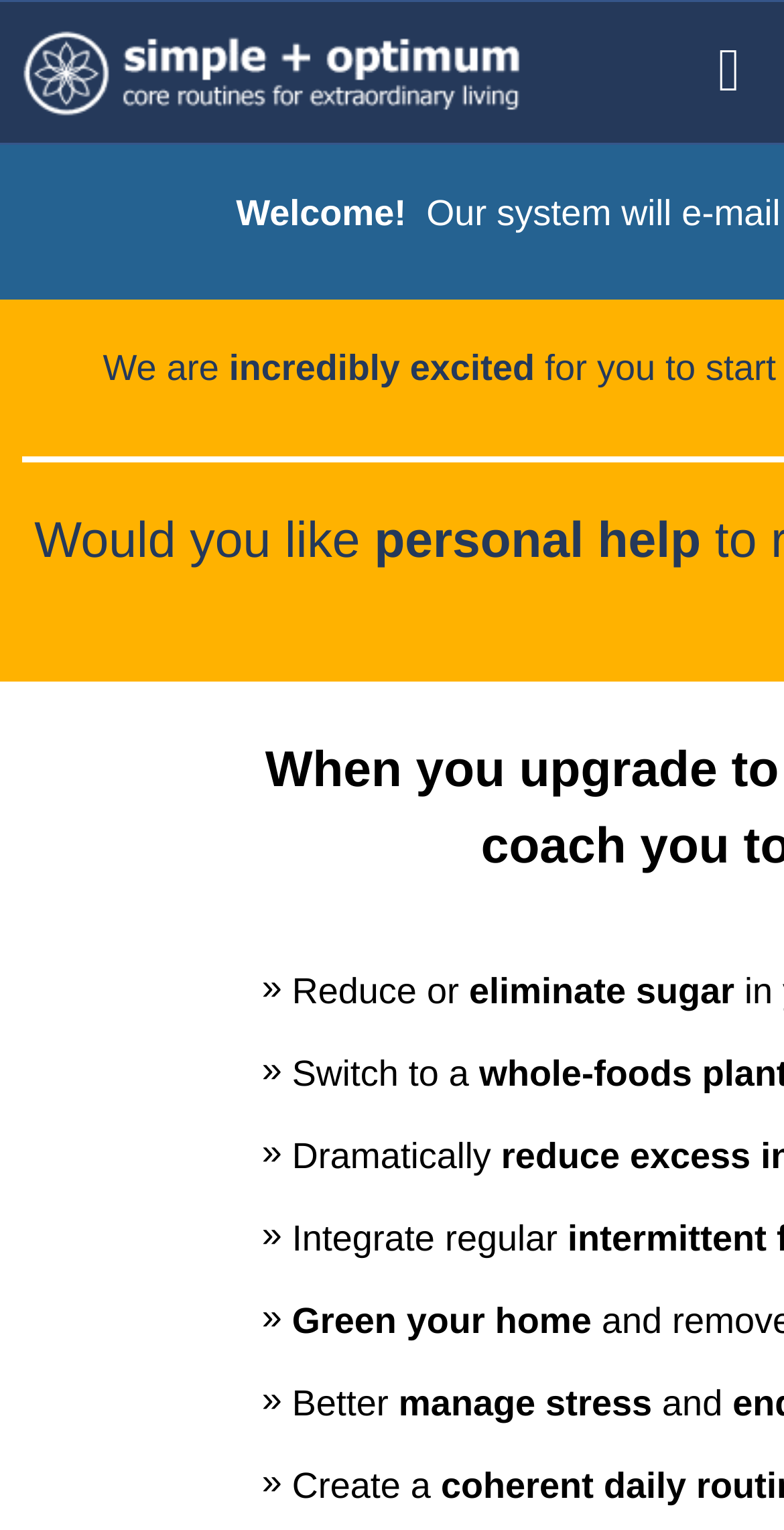Answer succinctly with a single word or phrase:
Is the service personalized?

Yes